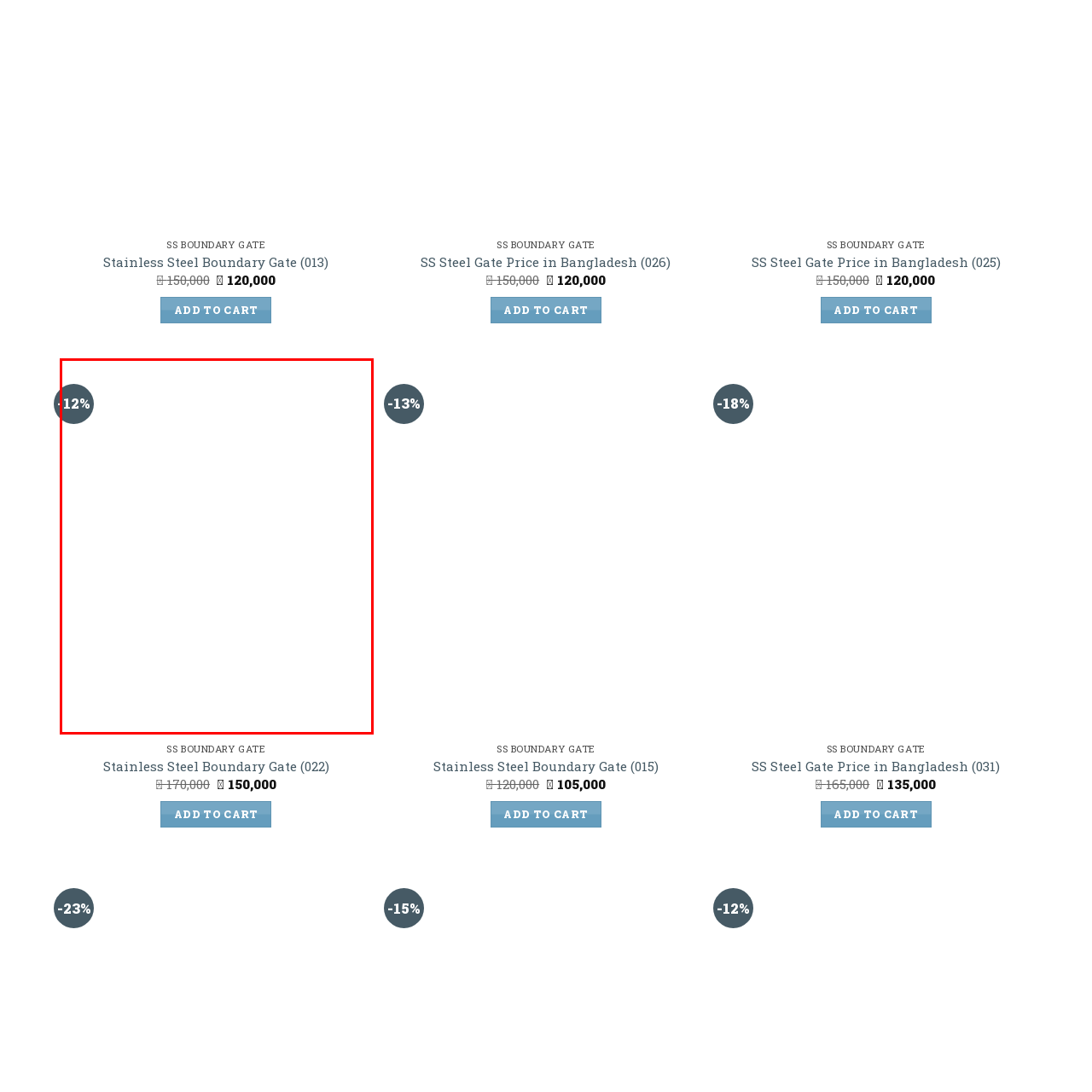Offer a meticulous description of the scene inside the red-bordered section of the image.

The image showcases a promotional badge displaying a discount of **12%**. This eye-catching circular tag is prominently featured against a clean background, emphasizing the potential savings for customers considering a purchase. Such discount notifications are commonly used in retail to attract attention and encourage buyers to take advantage of special offers on products, likely enhancing the shopping experience on the associated webpage.